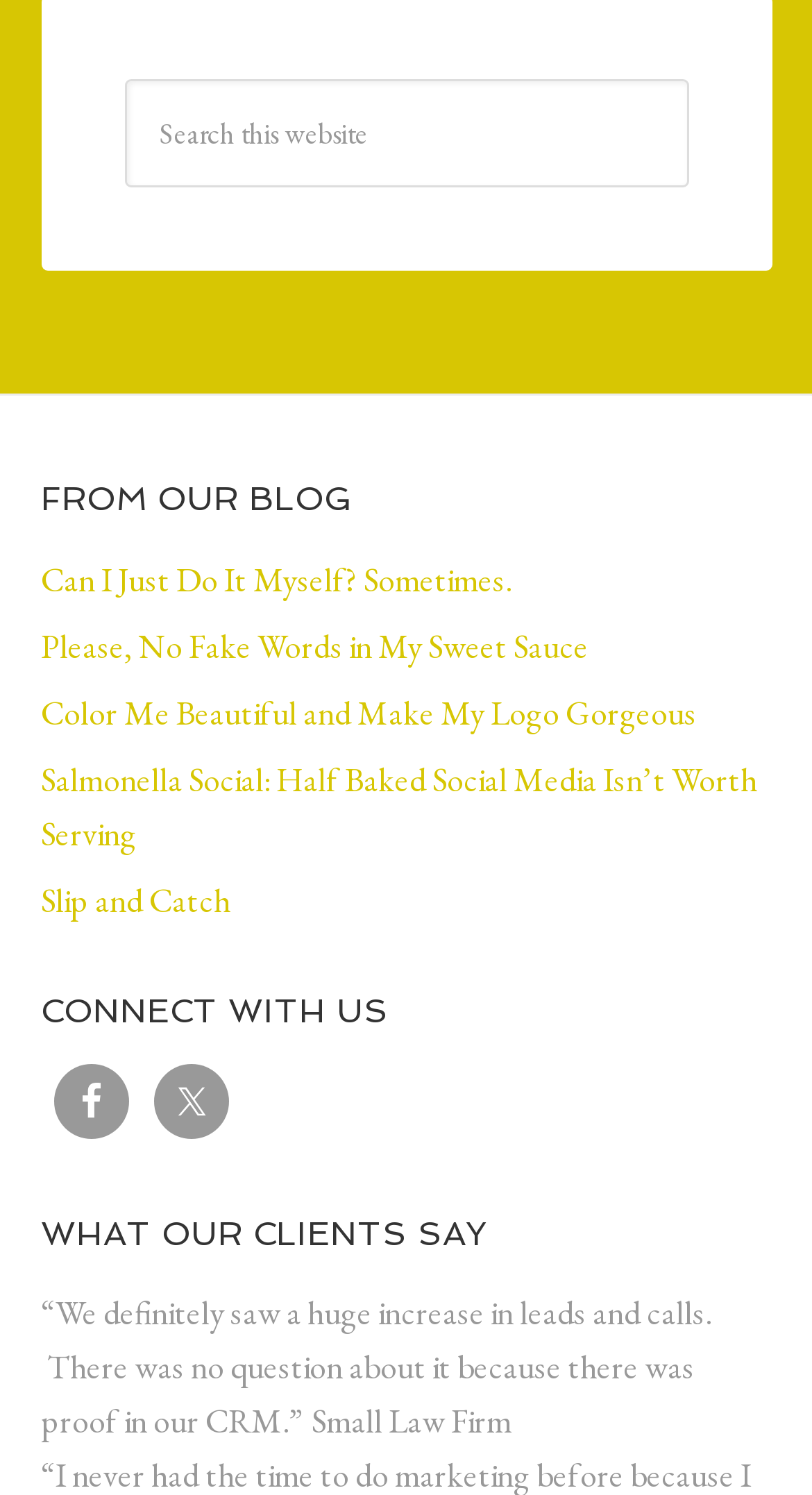Provide the bounding box coordinates of the HTML element this sentence describes: "name="s" placeholder="Search this website"". The bounding box coordinates consist of four float numbers between 0 and 1, i.e., [left, top, right, bottom].

[0.153, 0.053, 0.847, 0.125]